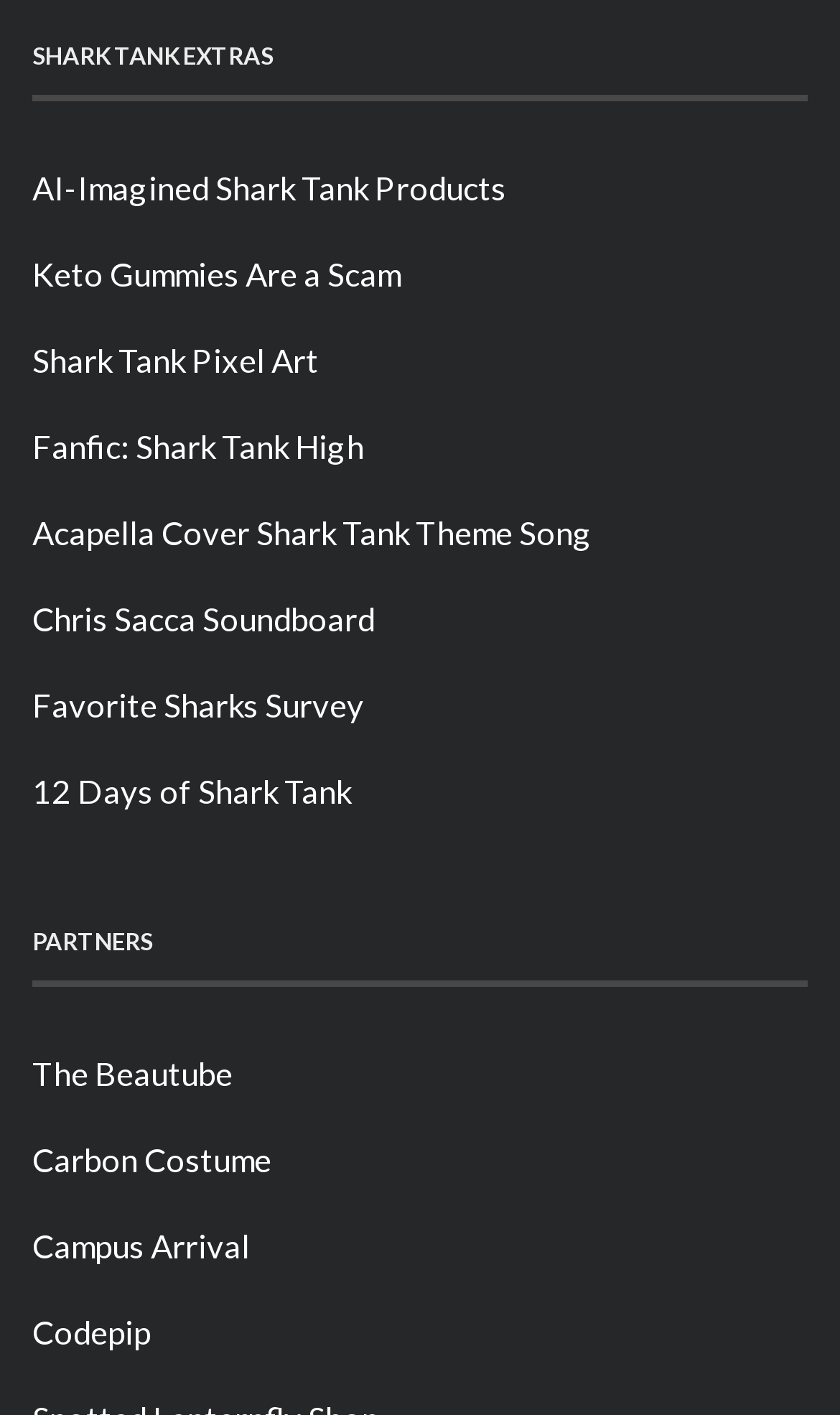Given the element description Favorite Sharks Survey, identify the bounding box coordinates for the UI element on the webpage screenshot. The format should be (top-left x, top-left y, bottom-right x, bottom-right y), with values between 0 and 1.

[0.038, 0.484, 0.433, 0.512]